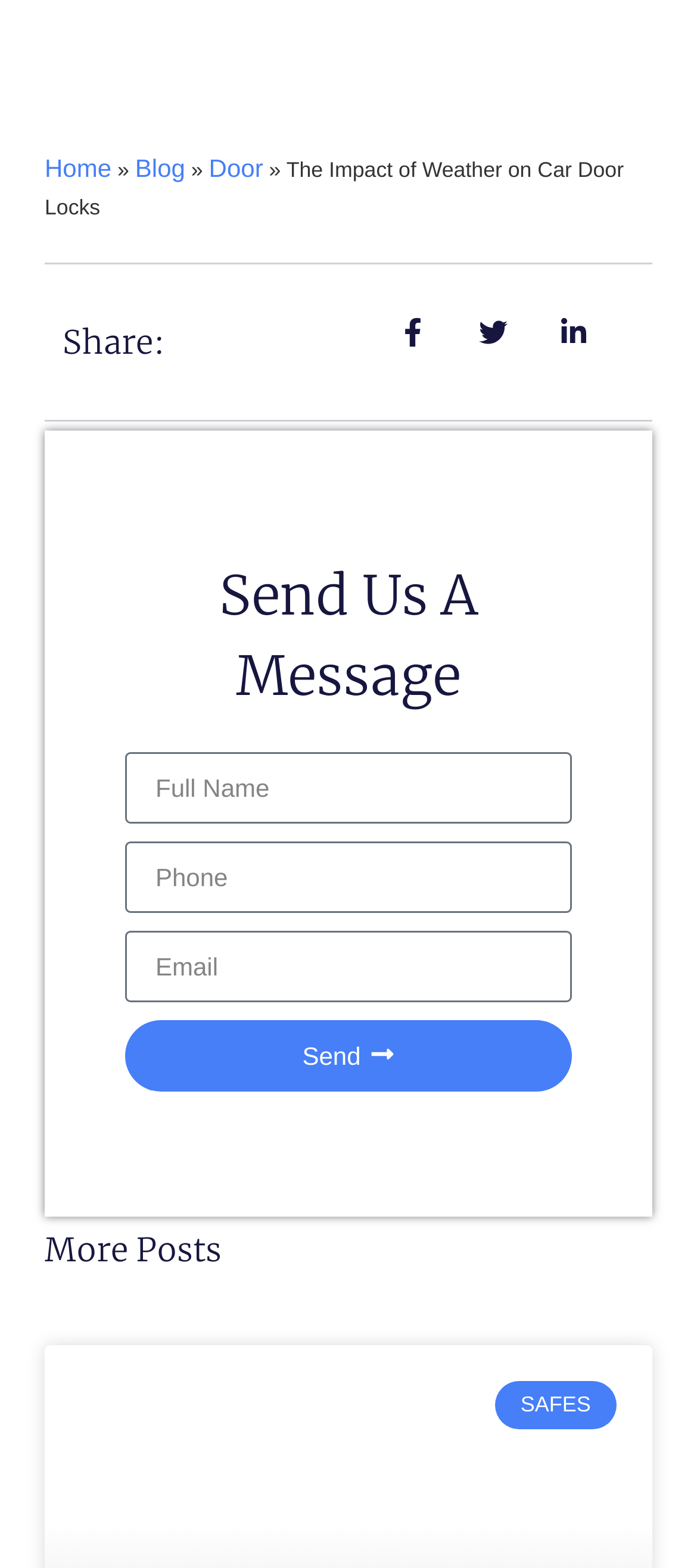Use a single word or phrase to answer the following:
How many links are there in the top navigation bar?

3